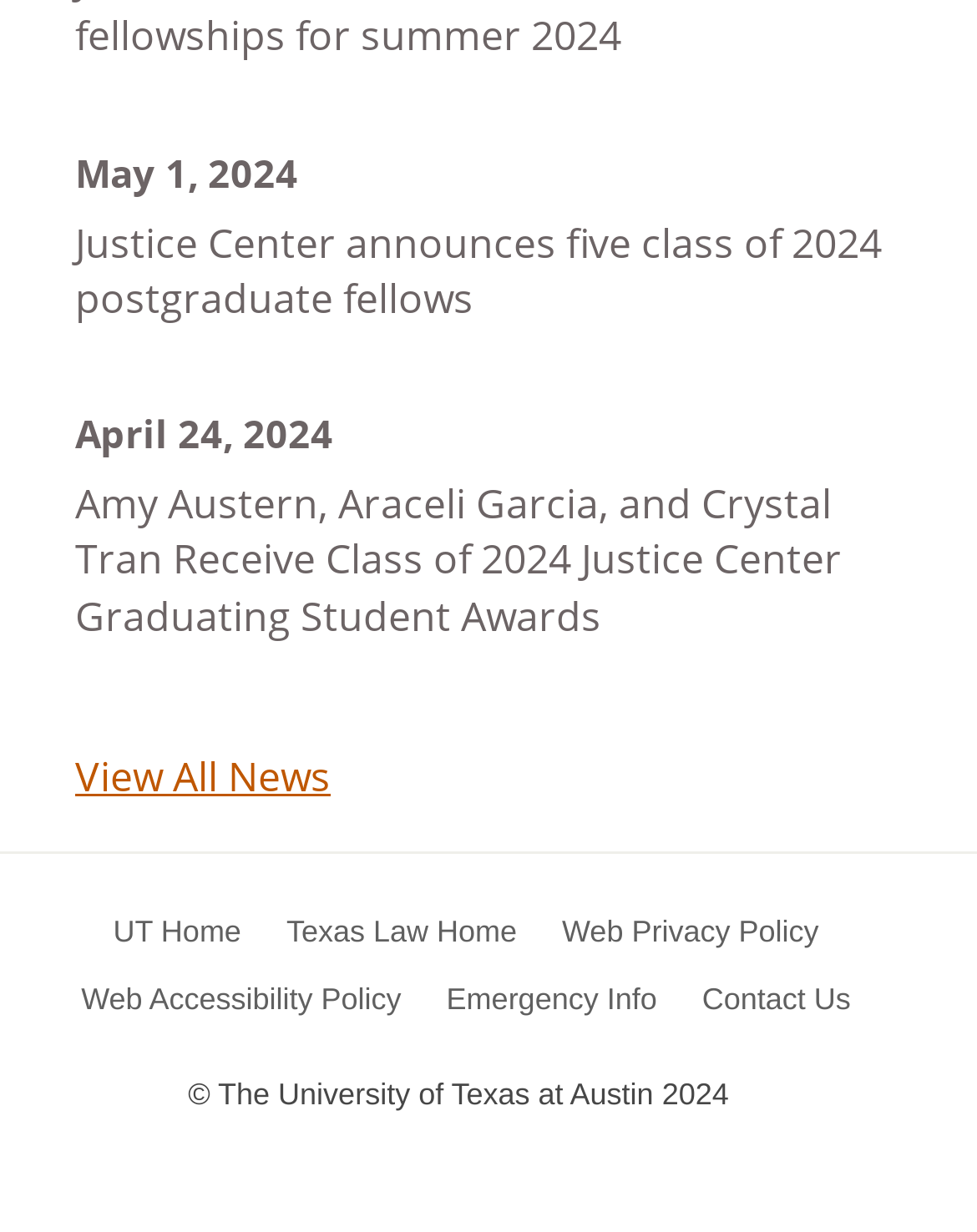What is the copyright year of the webpage? From the image, respond with a single word or brief phrase.

2024